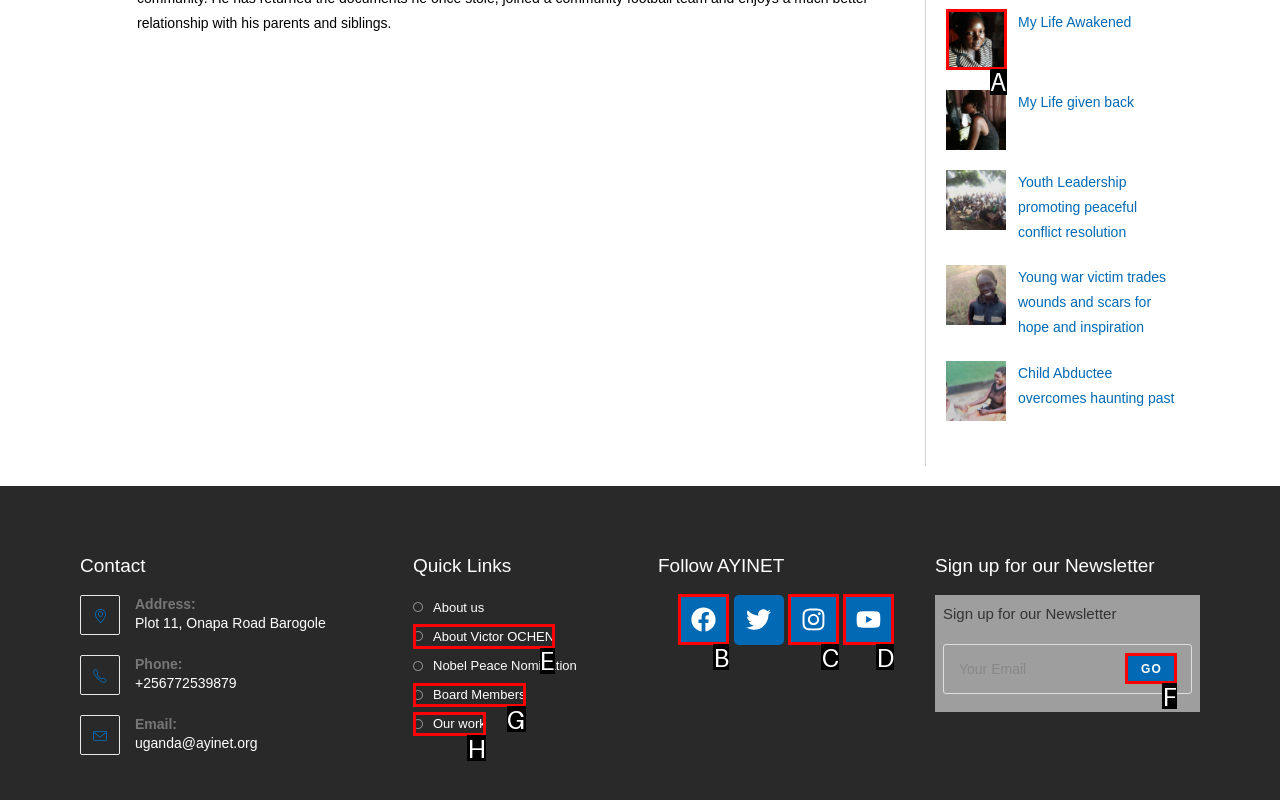Identify the UI element that best fits the description: Facebook
Respond with the letter representing the correct option.

B